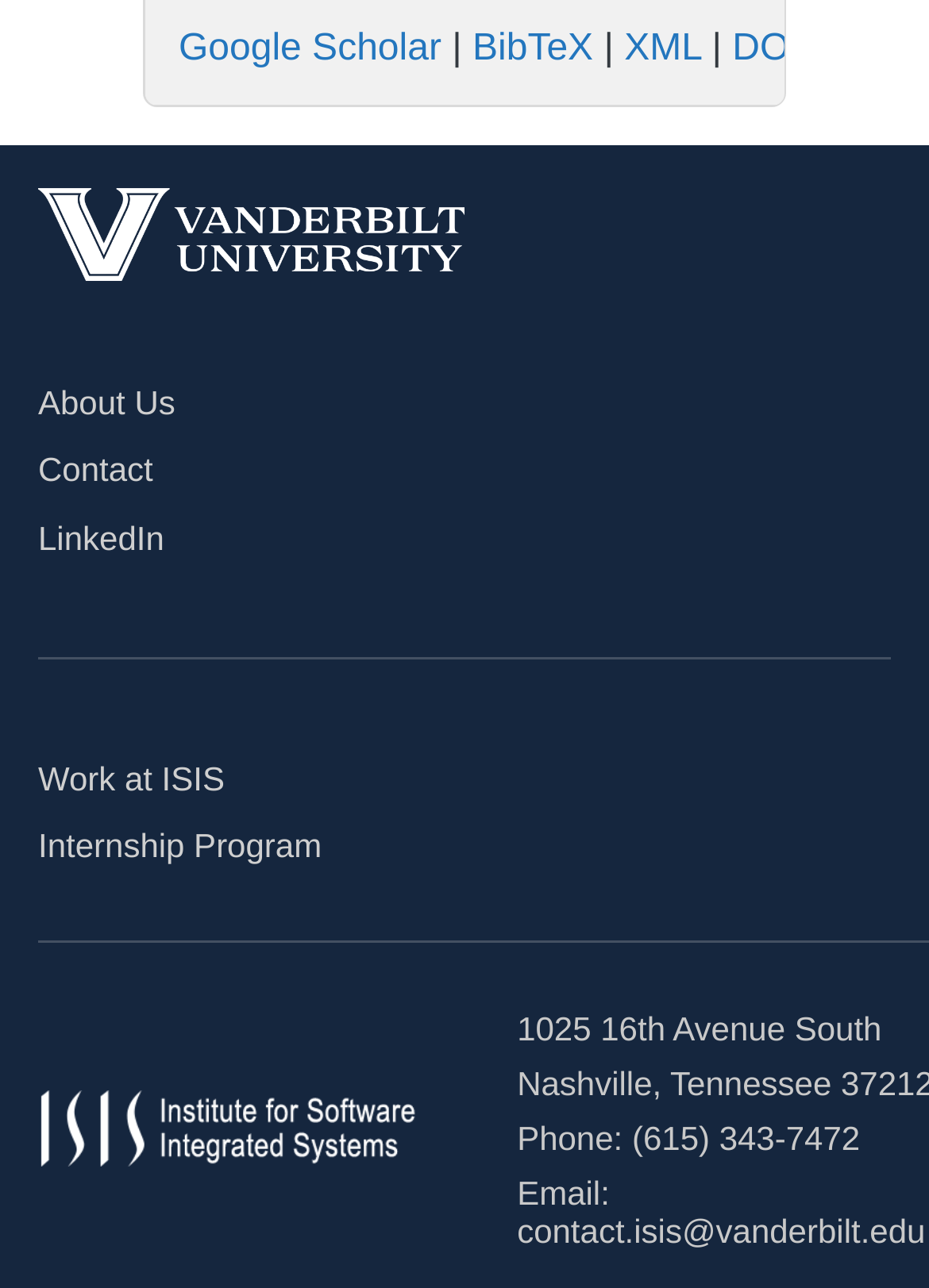Please locate the bounding box coordinates for the element that should be clicked to achieve the following instruction: "View posts published on June 1, 2024". Ensure the coordinates are given as four float numbers between 0 and 1, i.e., [left, top, right, bottom].

None